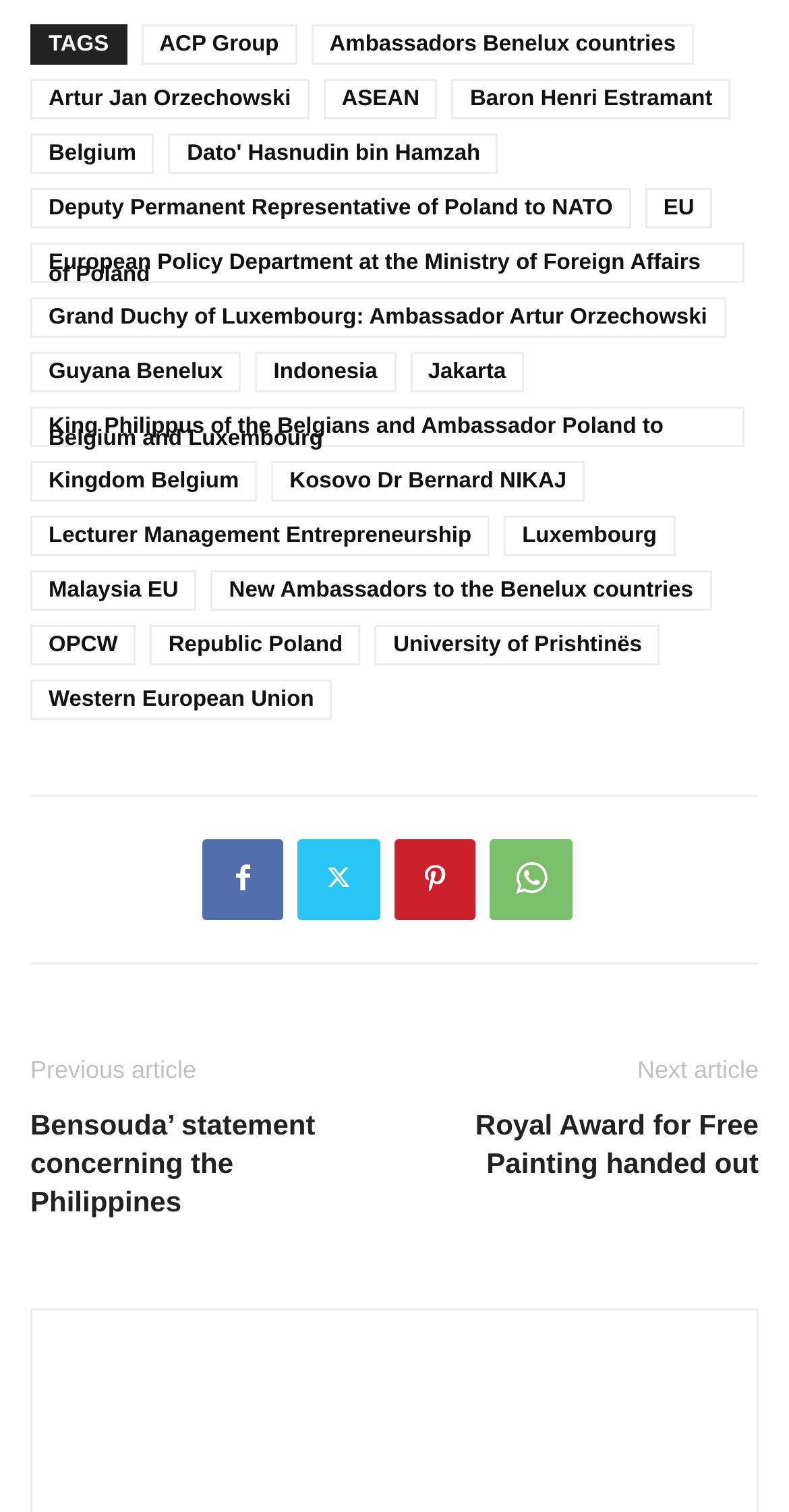Pinpoint the bounding box coordinates of the clickable area necessary to execute the following instruction: "Visit the webpage of Artur Jan Orzechowski". The coordinates should be given as four float numbers between 0 and 1, namely [left, top, right, bottom].

[0.038, 0.052, 0.392, 0.078]